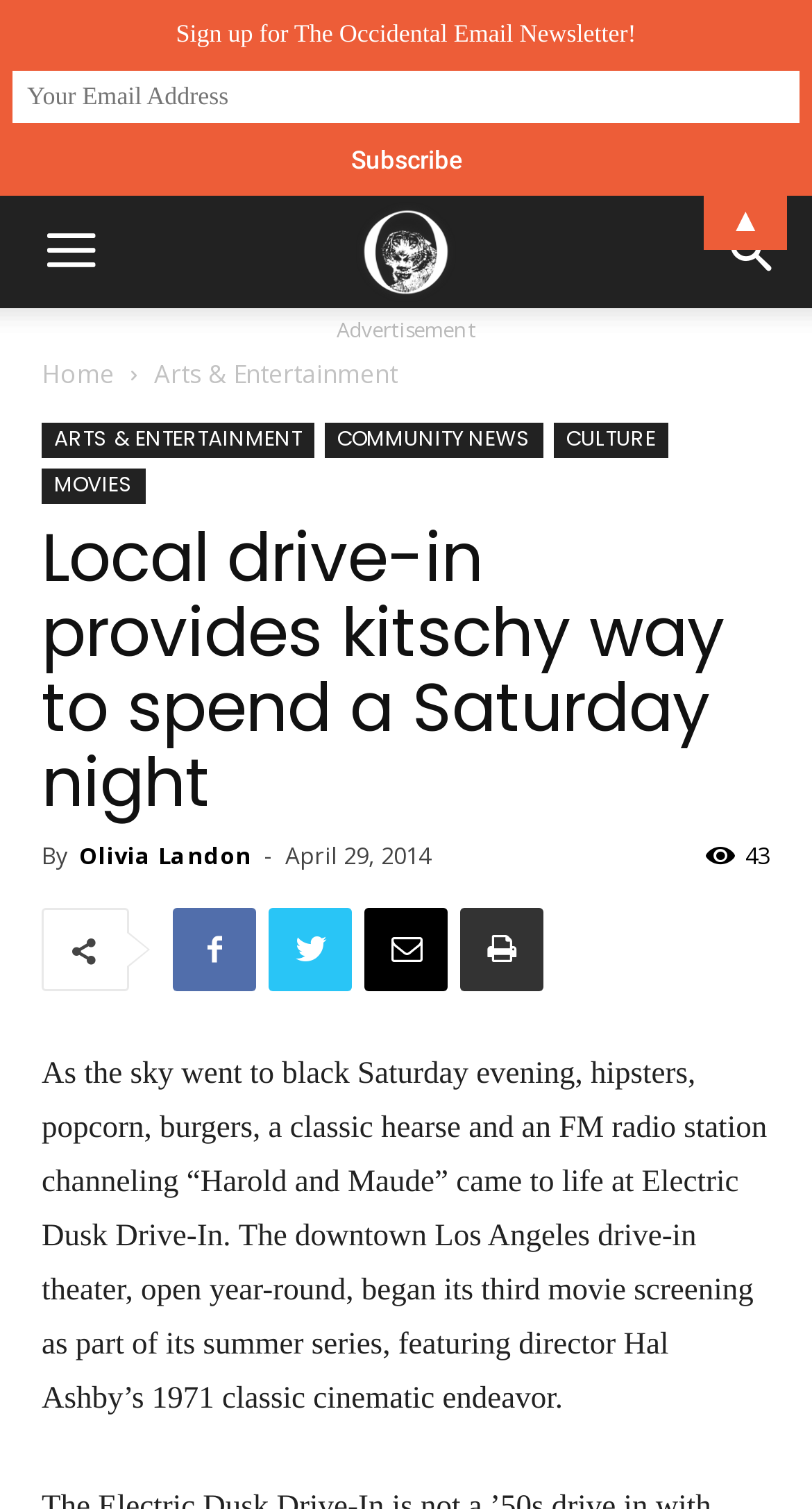Reply to the question with a brief word or phrase: What is the name of the drive-in theater?

Electric Dusk Drive-In